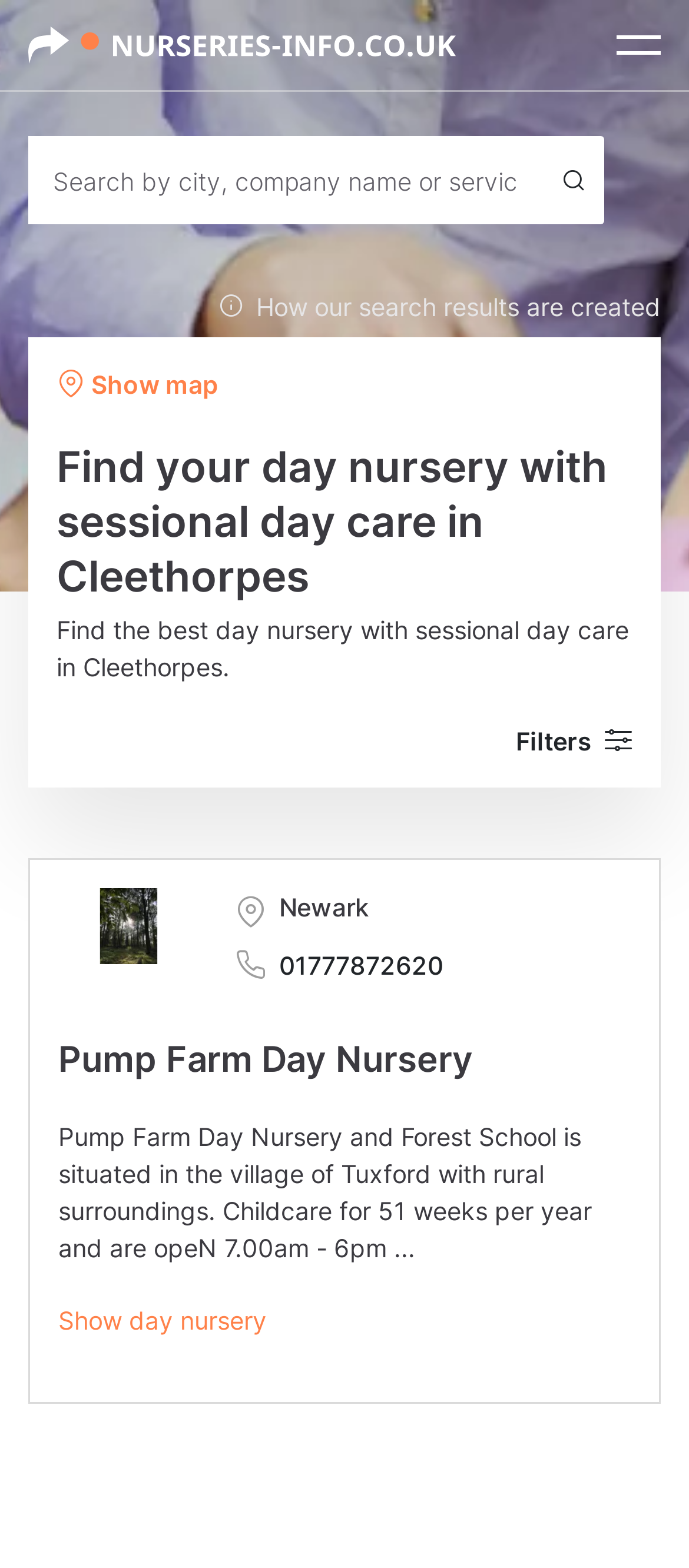Your task is to extract the text of the main heading from the webpage.

Find your day nursery with sessional day care in Cleethorpes